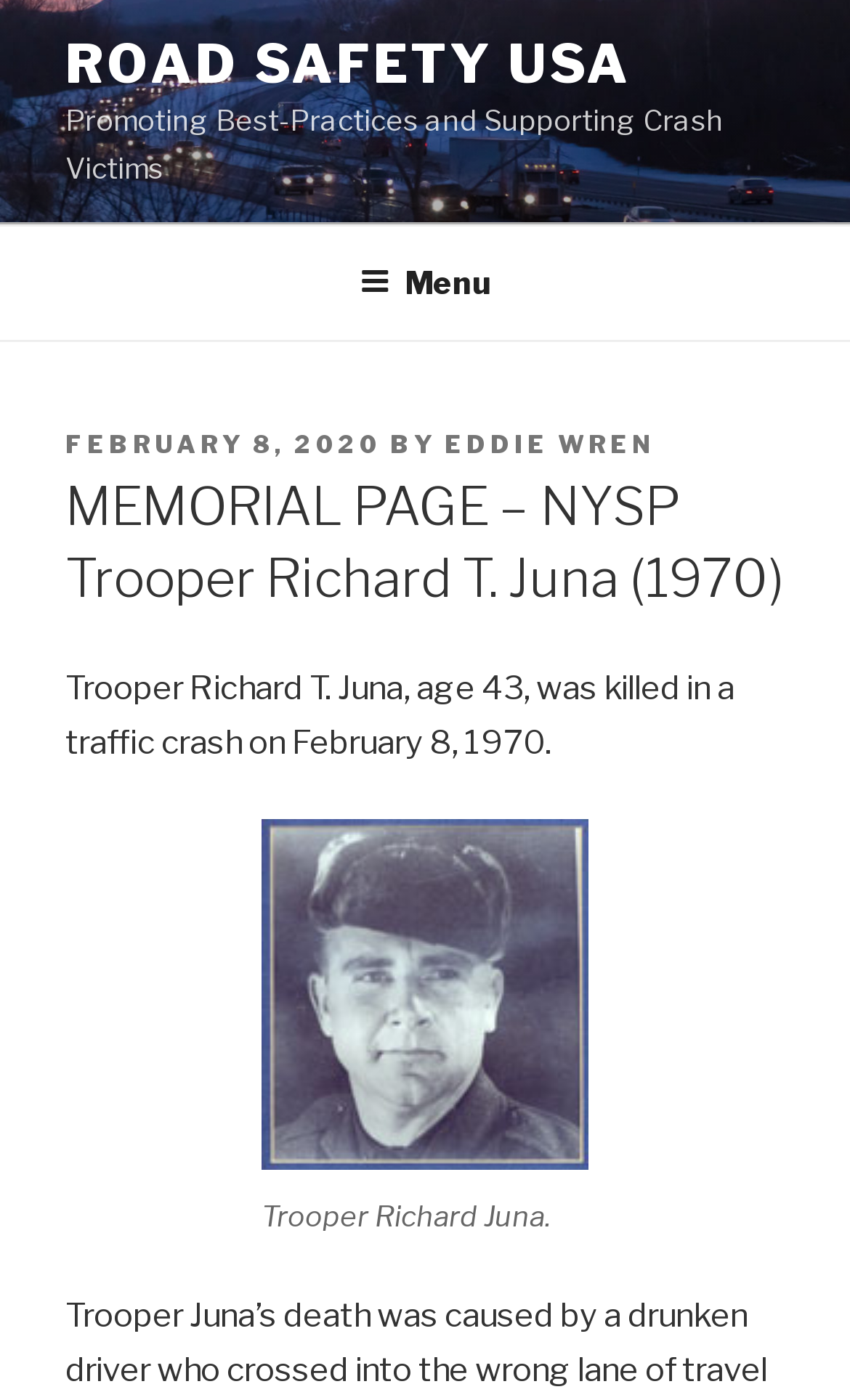Elaborate on the information and visuals displayed on the webpage.

The webpage is a memorial page dedicated to NYSP Trooper Richard T. Juna, who was killed in a collision with a drunk driver on Route 7 at Otego, NY, on February 8, 1970. 

At the top left corner, there is a "Road Safety USA" logo, accompanied by a link to the organization's main page. Below the logo, there is a navigation menu labeled "Top Menu" that spans the entire width of the page. 

To the right of the logo, there is a header section that contains a link to the organization's main page, along with a brief description of the organization's mission. 

Below the header section, there is a menu button that, when expanded, reveals a dropdown menu containing various links. Within the dropdown menu, there is a section dedicated to the memorial page, which includes a heading that reads "MEMORIAL PAGE – NYSP Trooper Richard T. Juna (1970)". 

Below the heading, there is a paragraph of text that summarizes the circumstances of Trooper Juna's death. 

To the right of the paragraph, there is a figure containing an image, accompanied by a caption that reads "Trooper Richard Juna." The image is positioned near the bottom of the page, taking up about a quarter of the page's width.